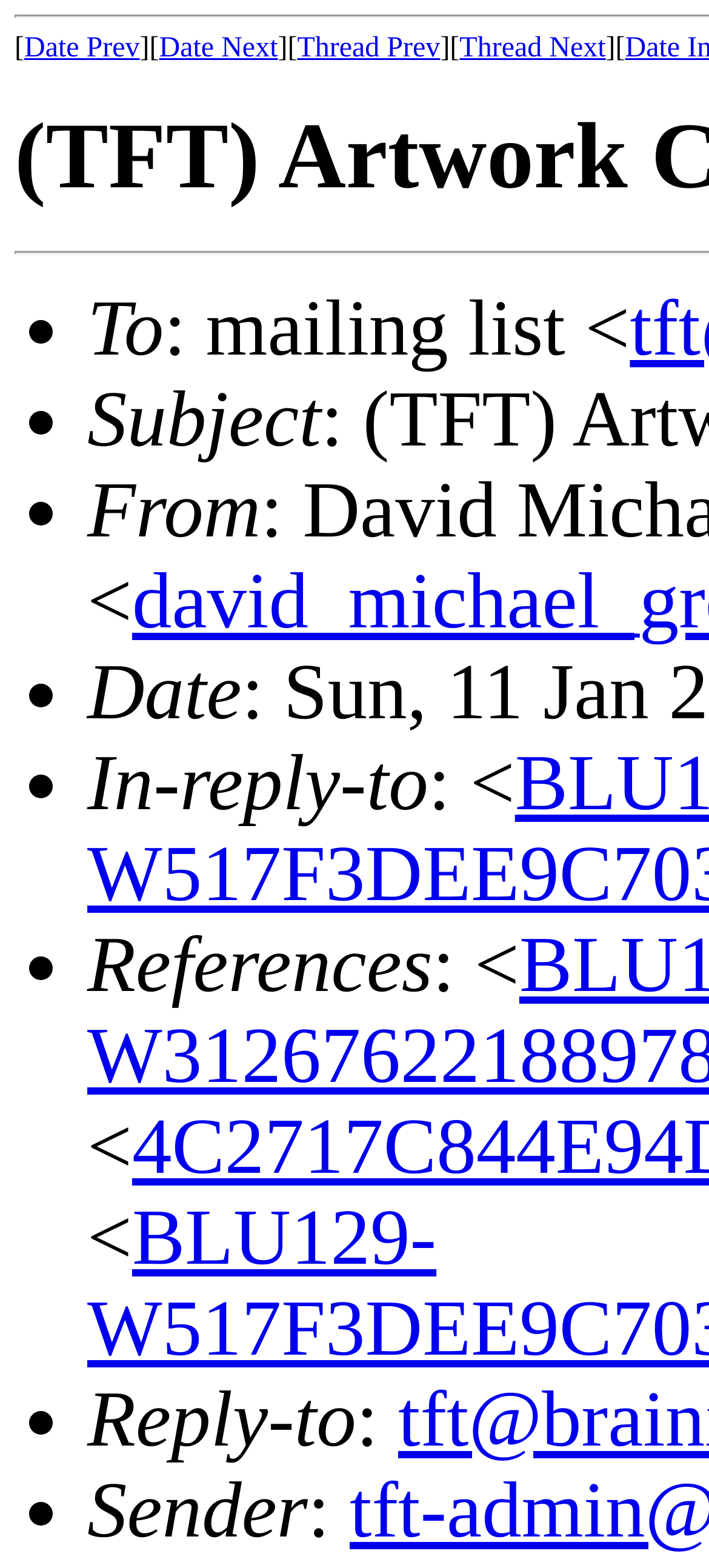Respond with a single word or phrase to the following question: What is the position of the 'Thread Prev' link relative to the 'Thread Next' link?

Left